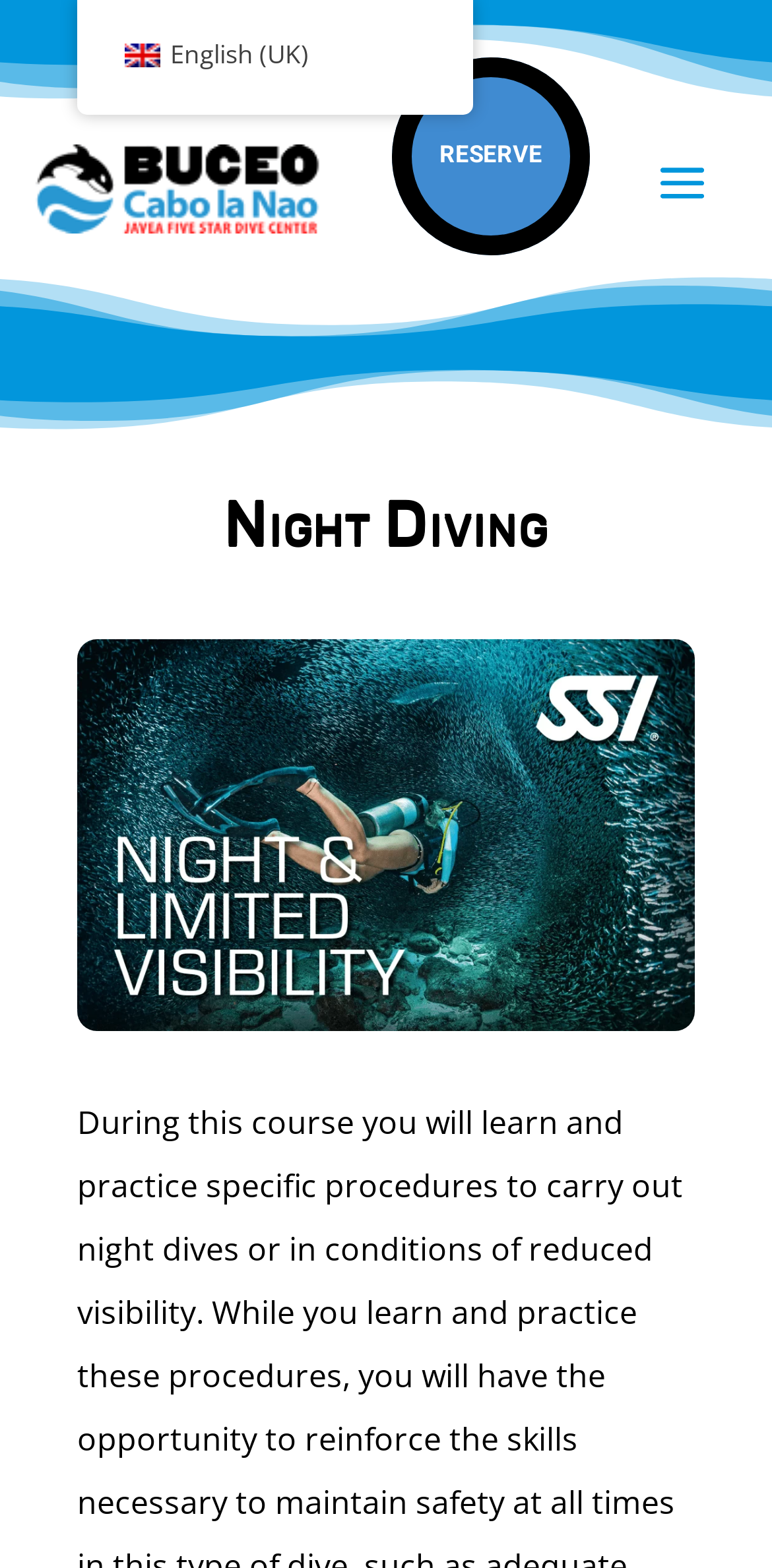Based on the element description: "English (UK)", identify the UI element and provide its bounding box coordinates. Use four float numbers between 0 and 1, [left, top, right, bottom].

[0.1, 0.0, 0.613, 0.073]